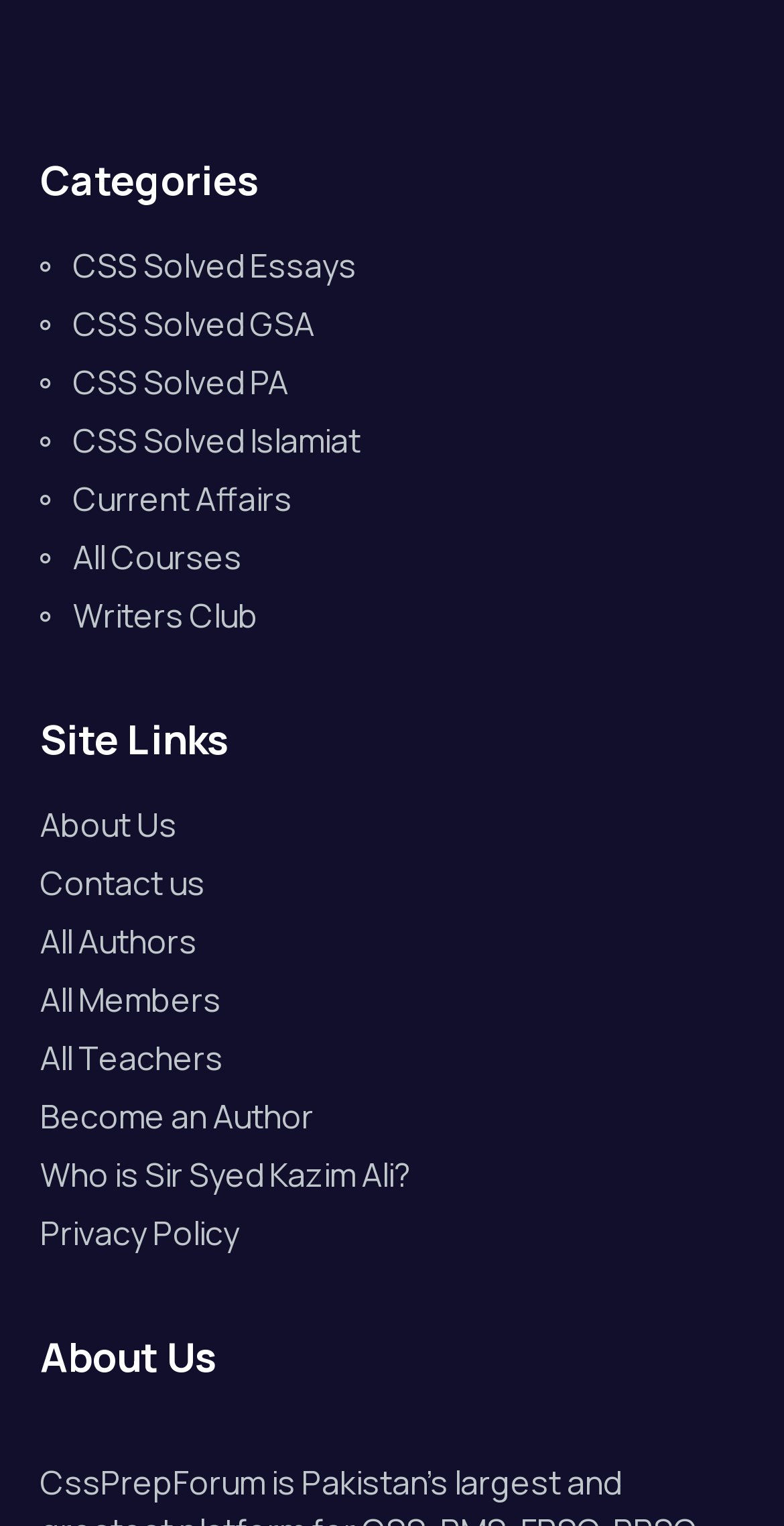How many links are there under 'About Us'?
Provide a detailed answer to the question, using the image to inform your response.

I looked at the content under the 'About Us' heading and found that there is only one link, which is the heading itself. There are no other links under this heading.